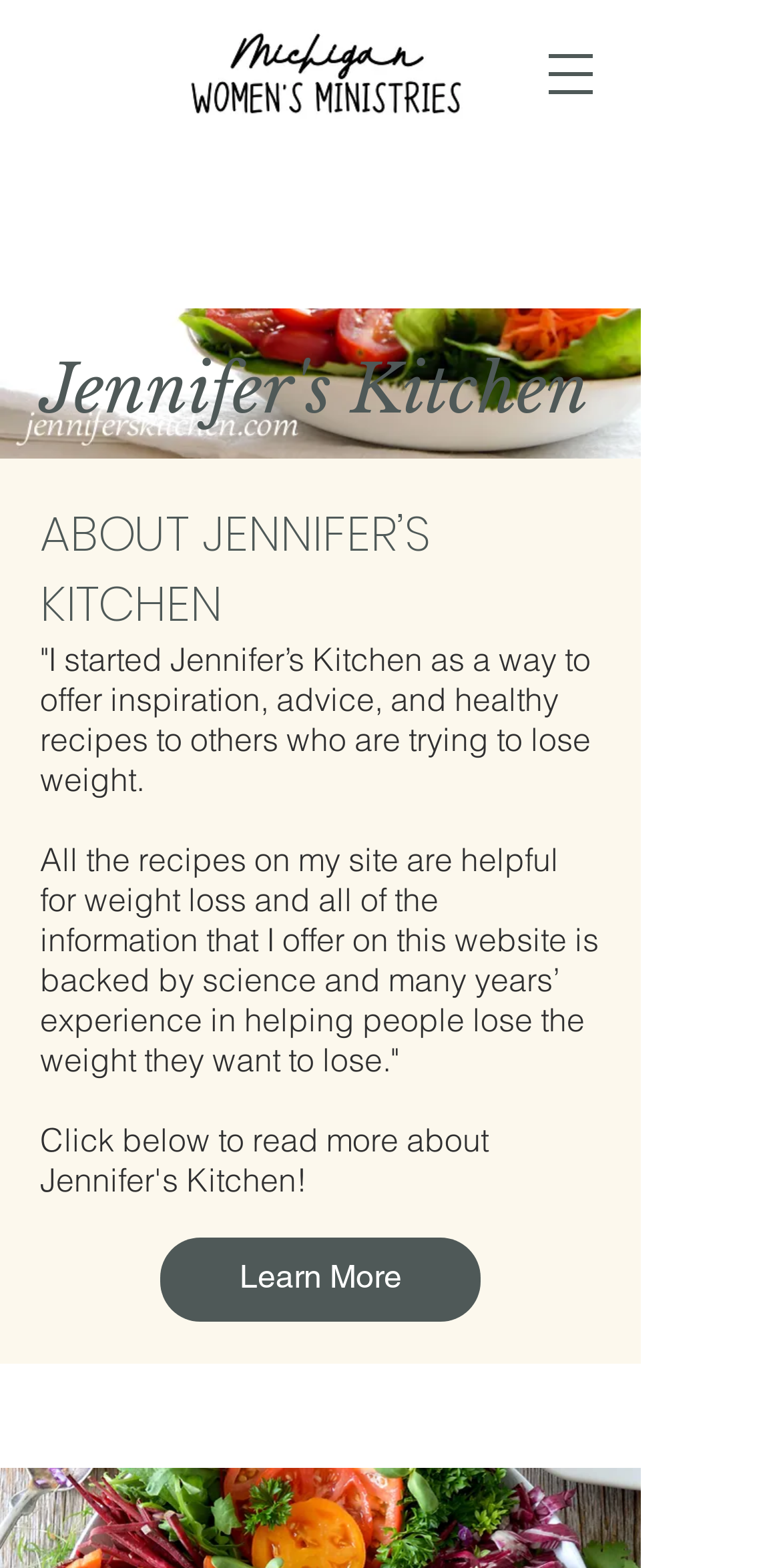Is the website backed by scientific evidence?
Please give a detailed and elaborate answer to the question.

The website is backed by scientific evidence as stated in the StaticText element which says 'all of the information that I offer on this website is backed by science...'